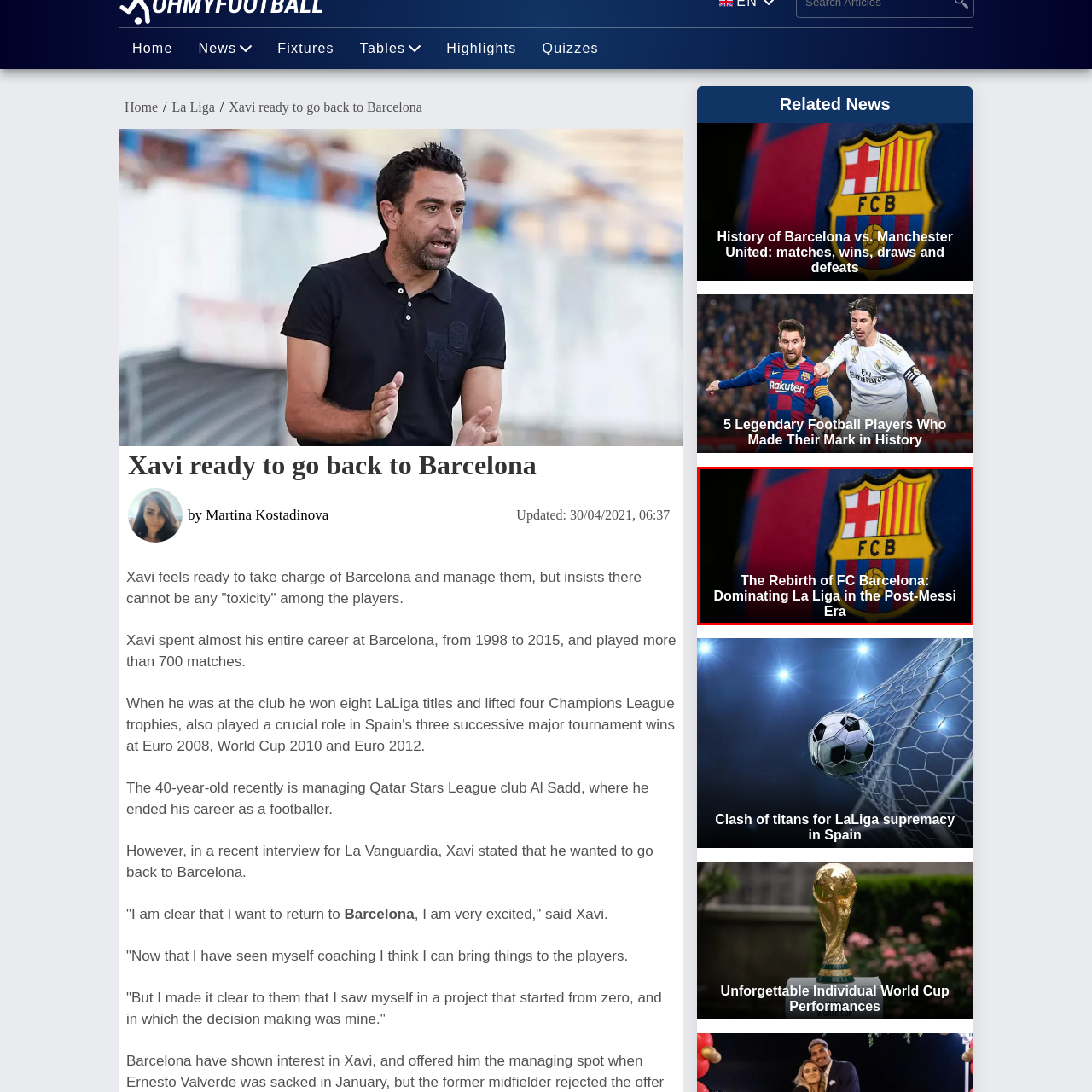Elaborate on the details of the image that is highlighted by the red boundary.

The image features the iconic FC Barcelona badge, prominently displayed on a vibrant jersey. This emblem symbolizes the club's rich history and competitive spirit in football. Overlaying the image is a bold title that reads: "The Rebirth of FC Barcelona: Dominating La Liga in the Post-Messi Era." This caption encapsulates the current phase of the club, highlighting its efforts and ambitions to continue leading in Spain's top football league after the departure of their legendary player, Lionel Messi. The striking colors of the badge against the jersey represent the team's identity and pride as they embark on this new chapter in their storied legacy.